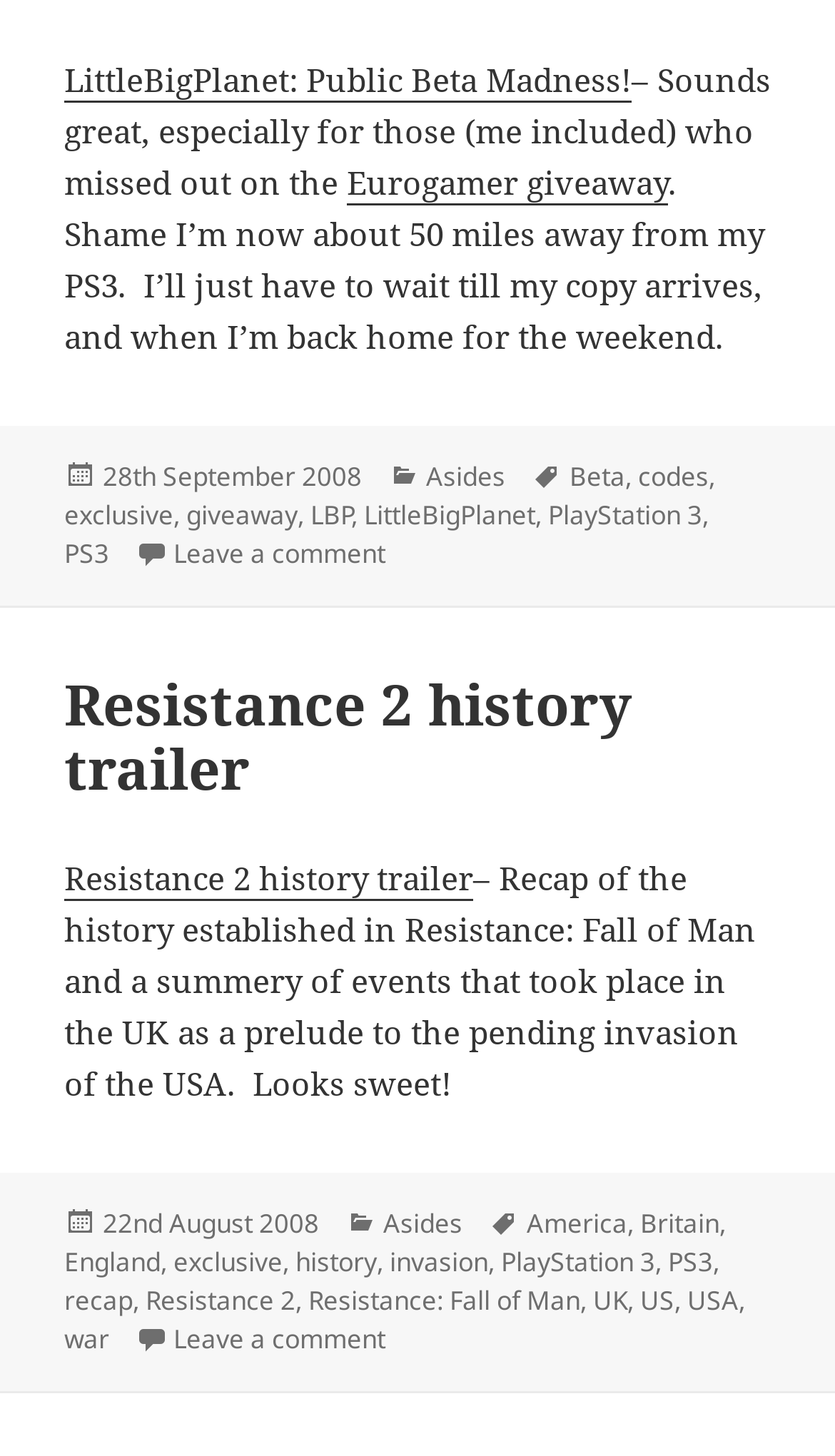Please identify the bounding box coordinates of the element that needs to be clicked to perform the following instruction: "Check the post date of 28th September 2008".

[0.123, 0.315, 0.433, 0.342]